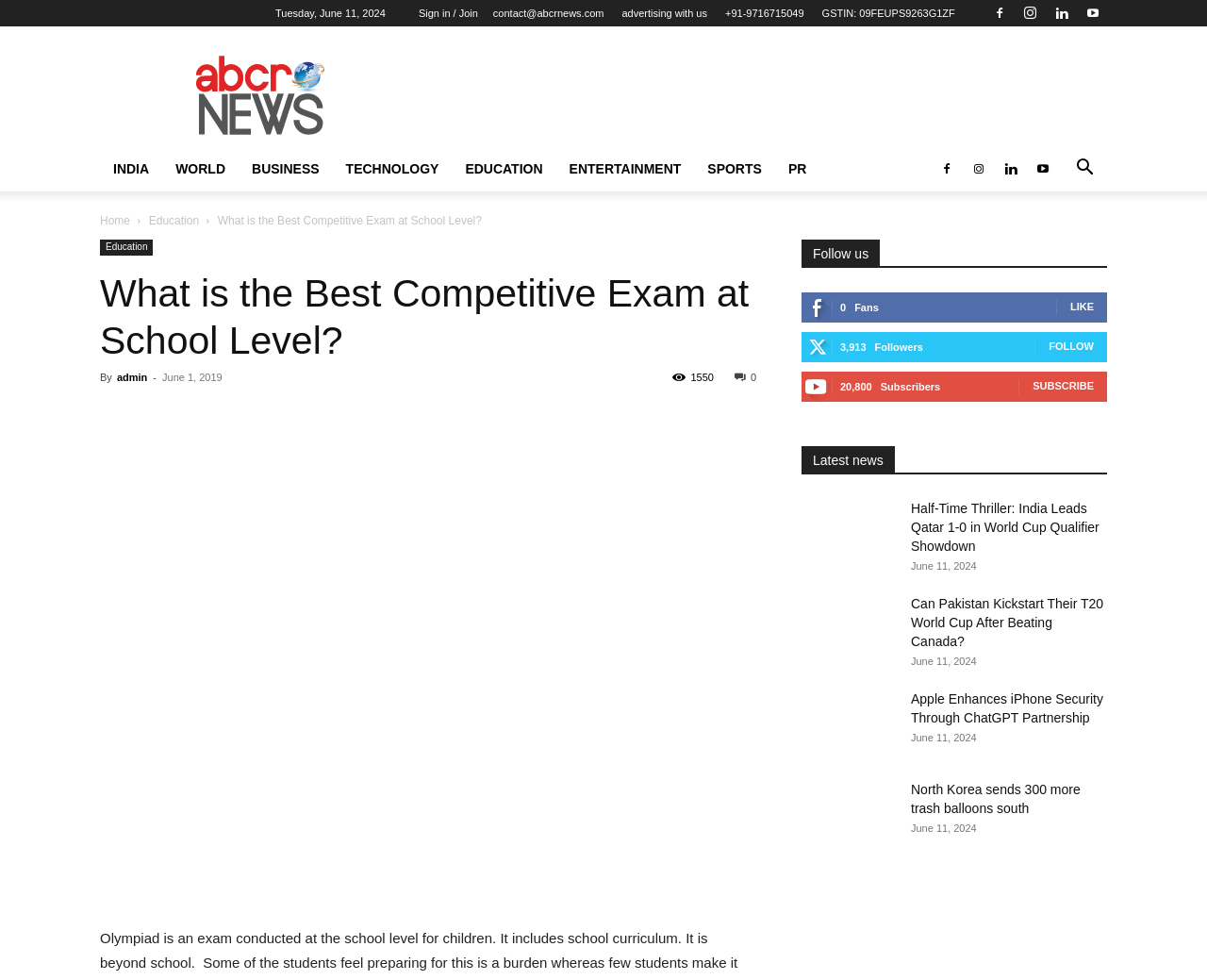Please provide the bounding box coordinate of the region that matches the element description: advertising with us. Coordinates should be in the format (top-left x, top-left y, bottom-right x, bottom-right y) and all values should be between 0 and 1.

[0.515, 0.008, 0.586, 0.019]